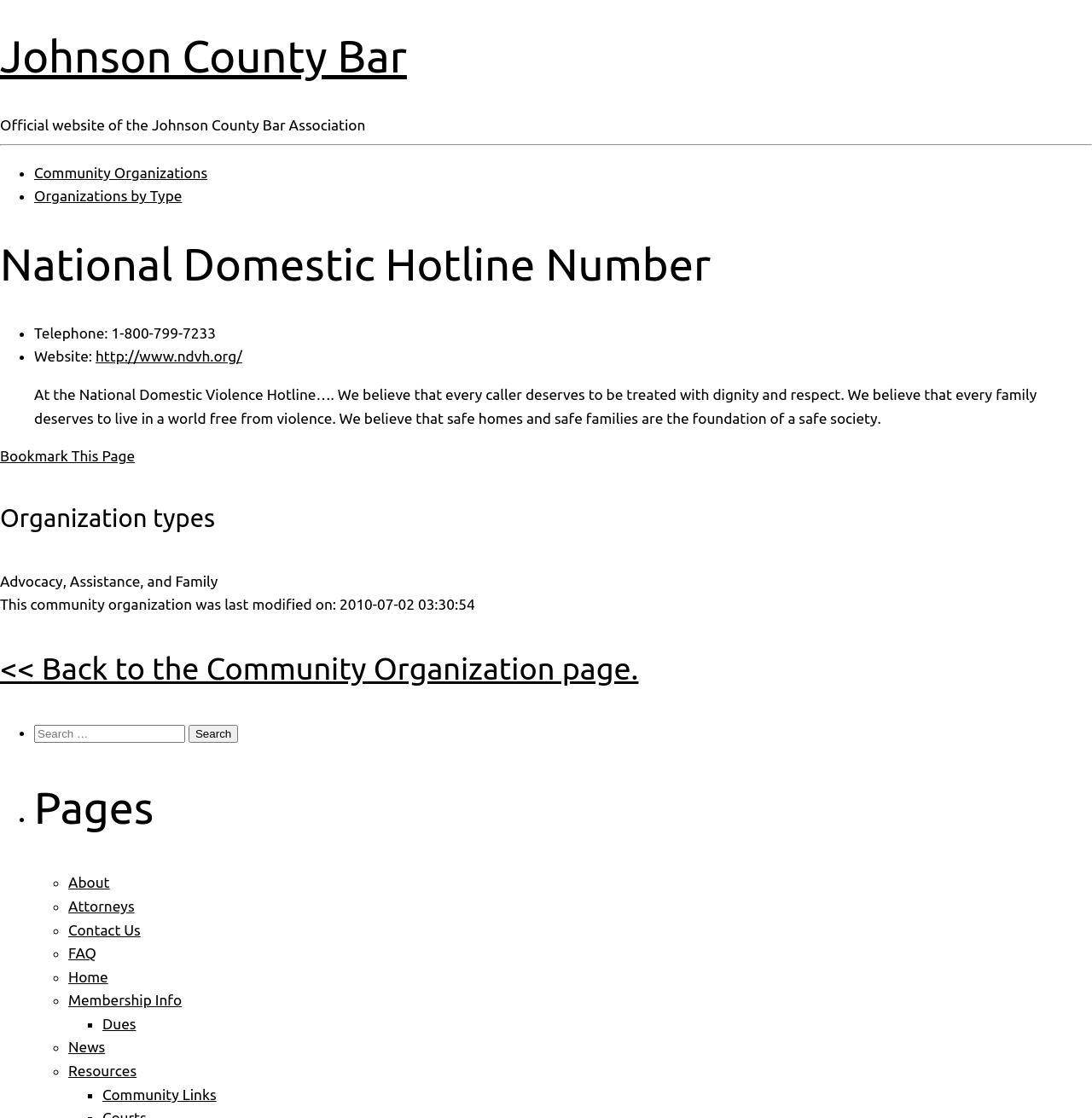Locate the bounding box coordinates of the area where you should click to accomplish the instruction: "Go back to the Community Organization page".

[0.0, 0.582, 0.585, 0.613]